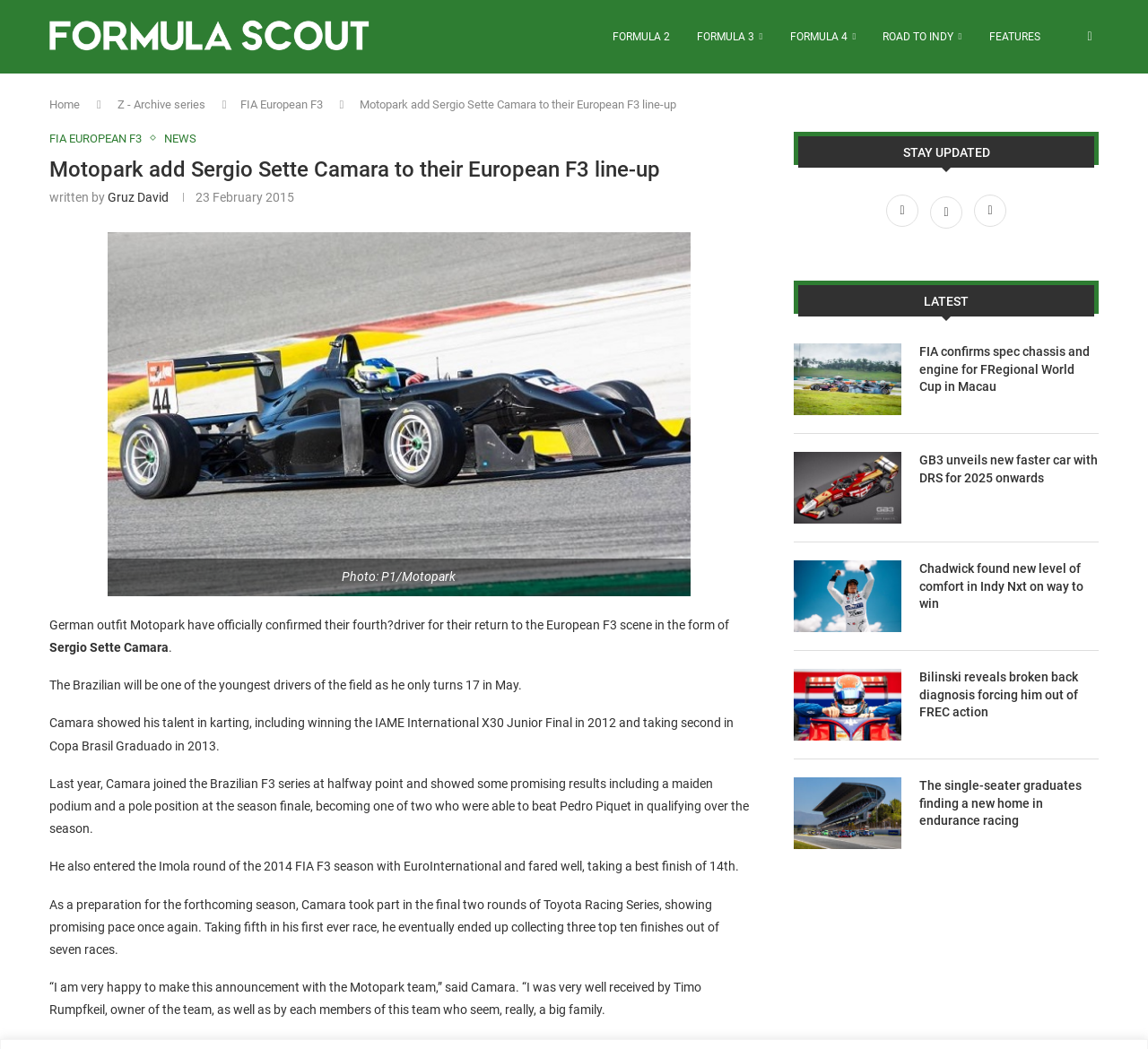Identify the bounding box coordinates of the region I need to click to complete this instruction: "Follow Formula Scout on Facebook".

[0.768, 0.193, 0.806, 0.207]